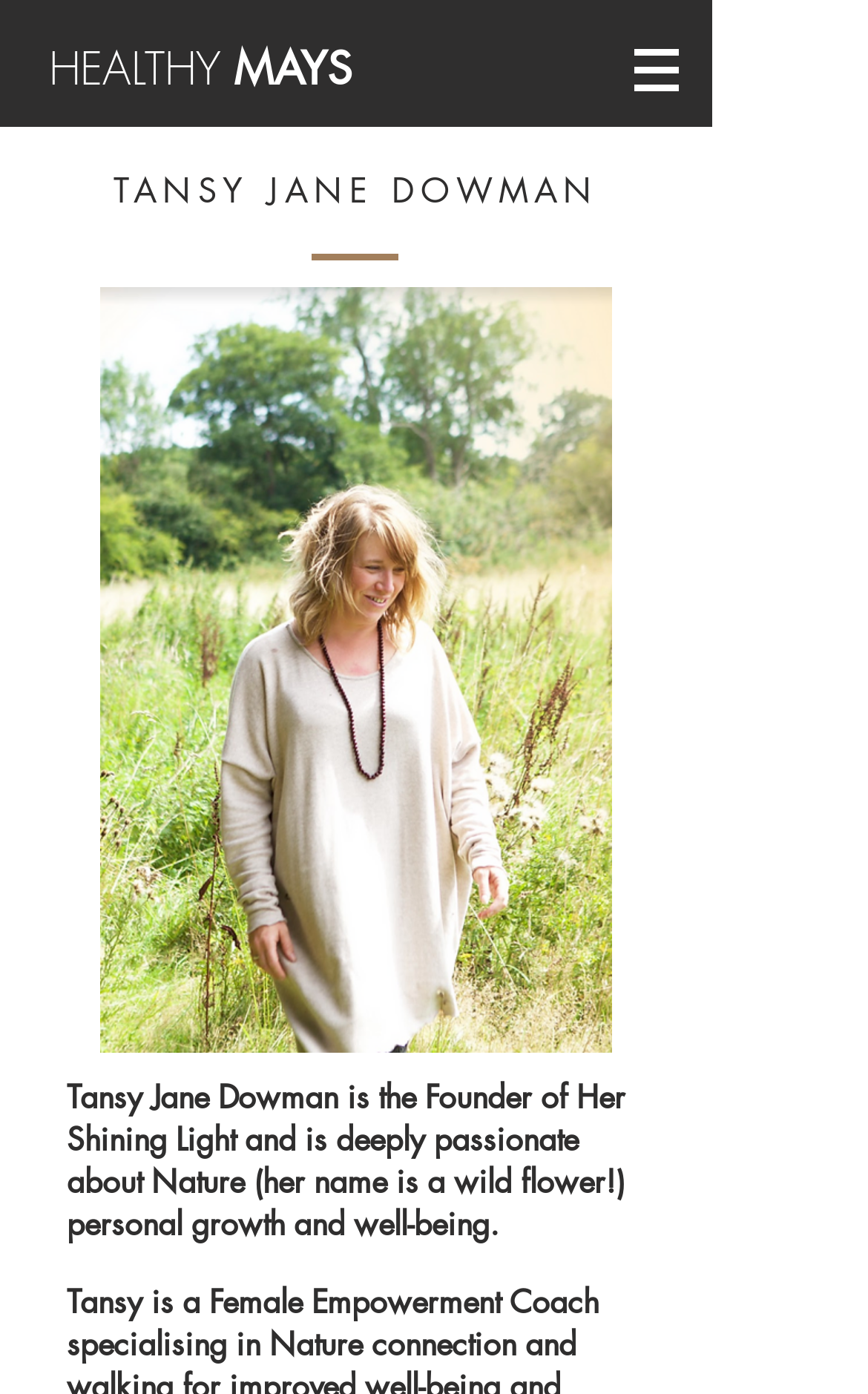How many images are on the webpage?
Answer the question with a single word or phrase by looking at the picture.

2